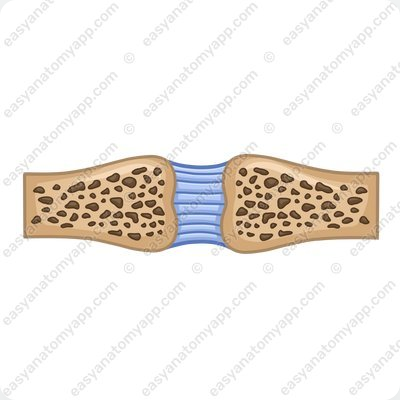Respond concisely with one word or phrase to the following query:
What is the purpose of the diagram?

To enhance understanding of synarthroses